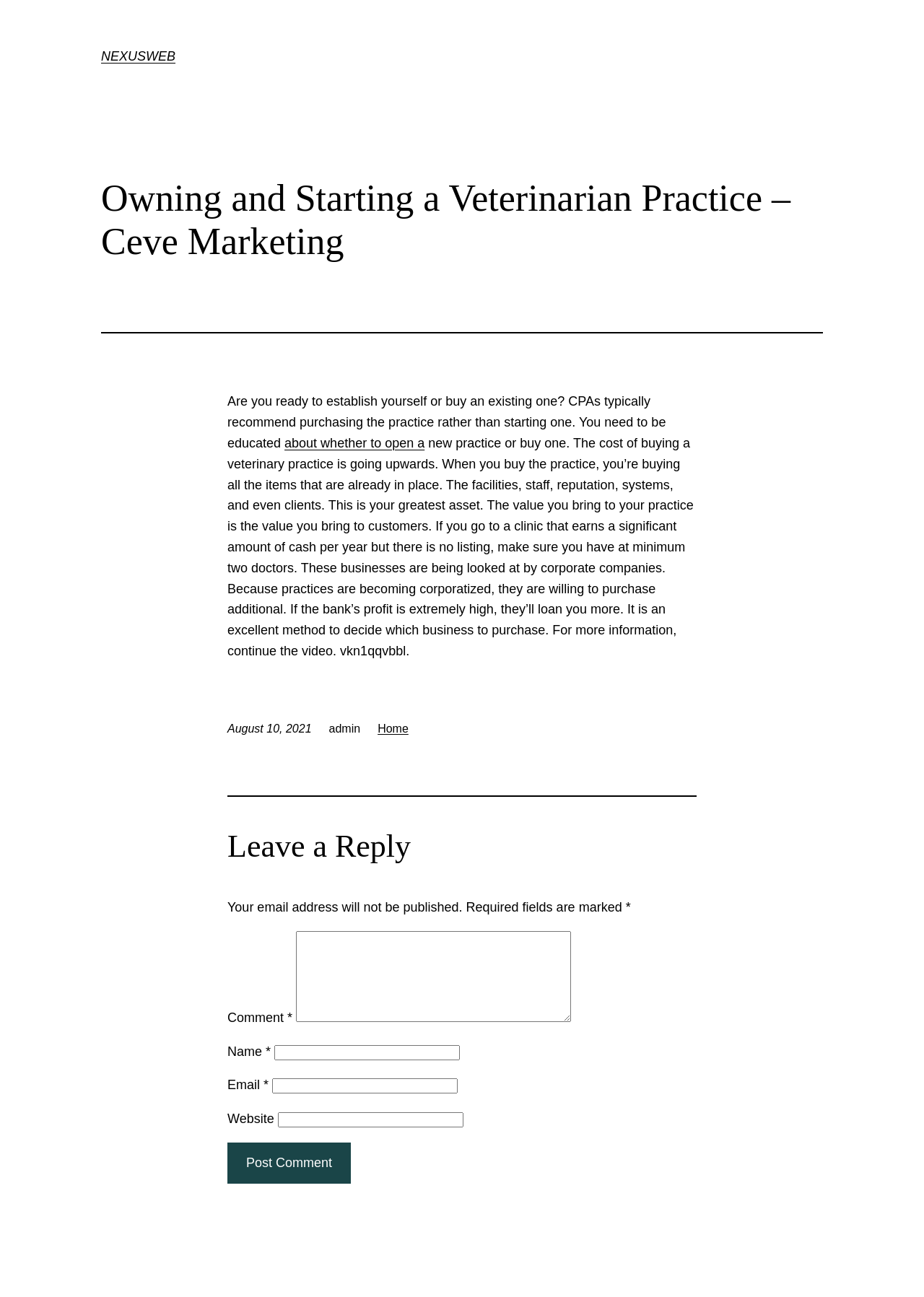Identify the bounding box coordinates of the area that should be clicked in order to complete the given instruction: "Post a comment". The bounding box coordinates should be four float numbers between 0 and 1, i.e., [left, top, right, bottom].

[0.246, 0.881, 0.38, 0.912]